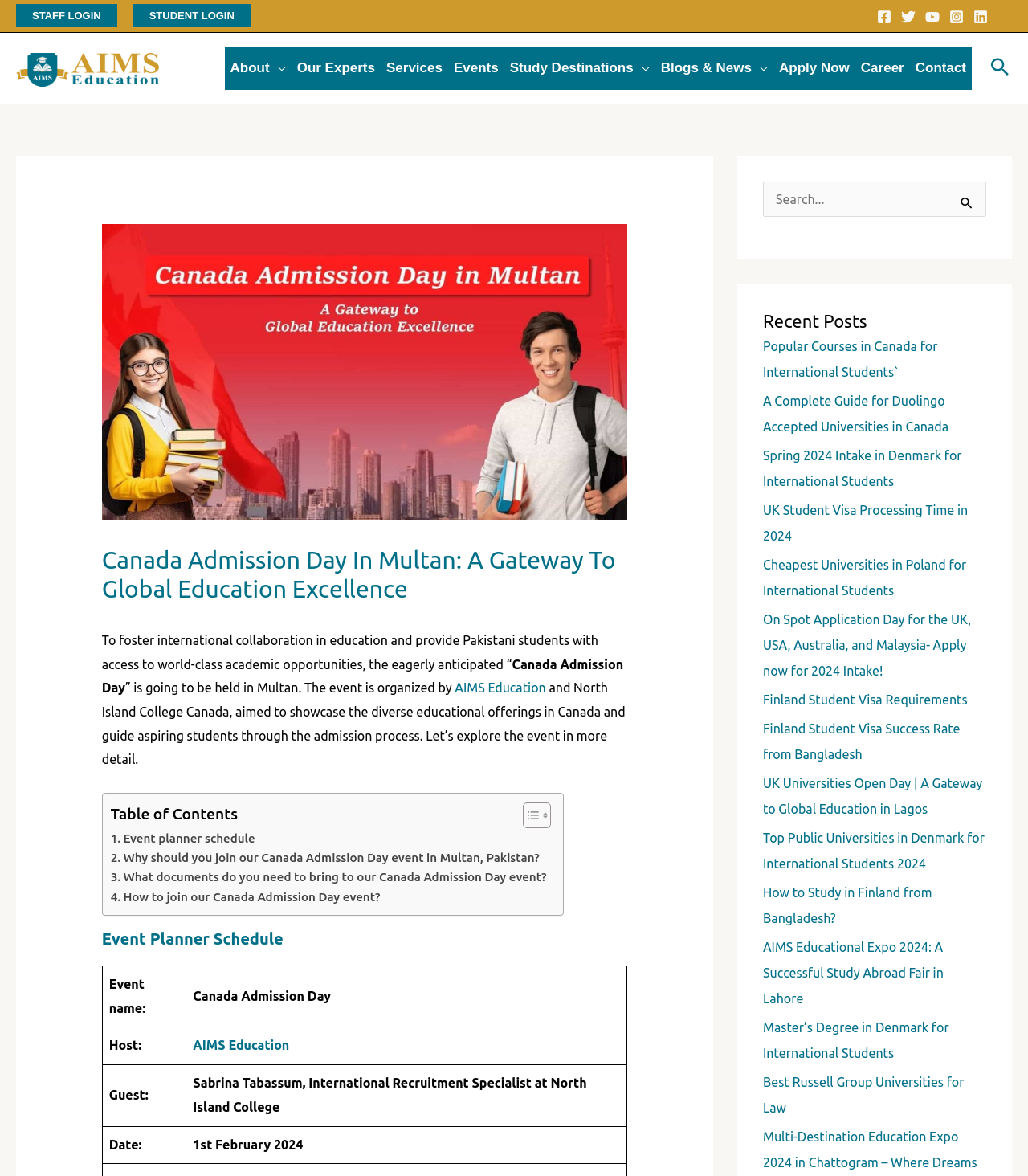What is the title or heading displayed on the webpage?

Canada Admission Day In Multan: A Gateway To Global Education Excellence